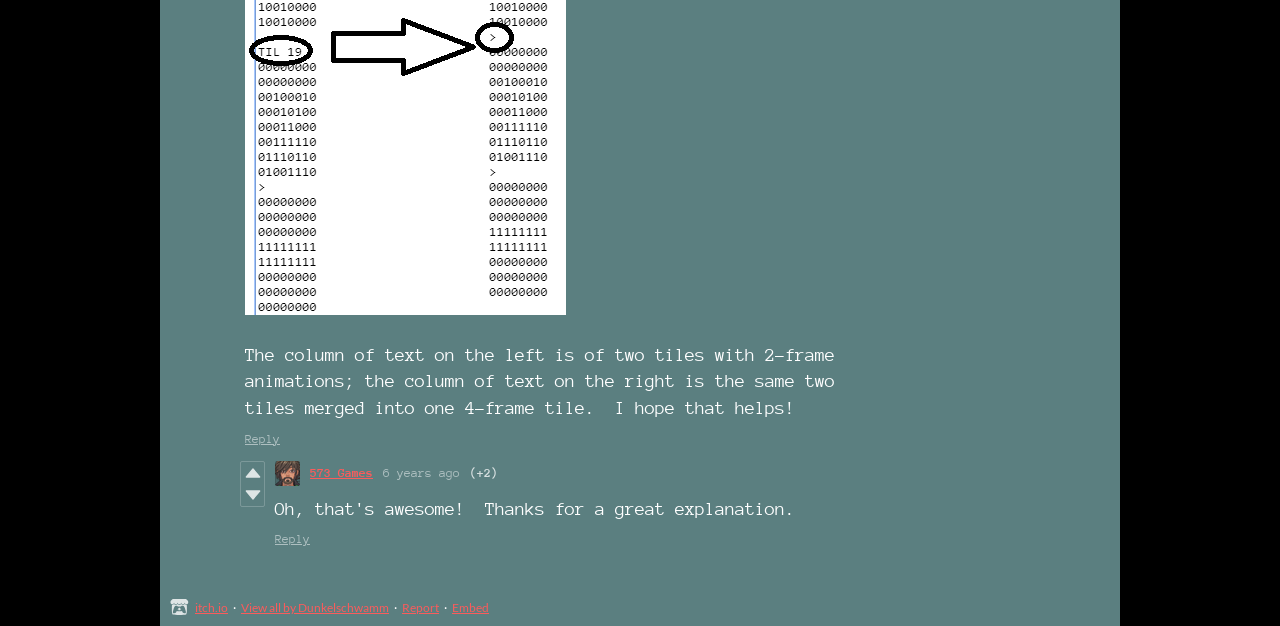What platform is the comment on?
Answer the question with a detailed and thorough explanation.

The platform can be inferred from the link element that says 'itch.io'. This link is likely to be associated with the platform where the comment is located.